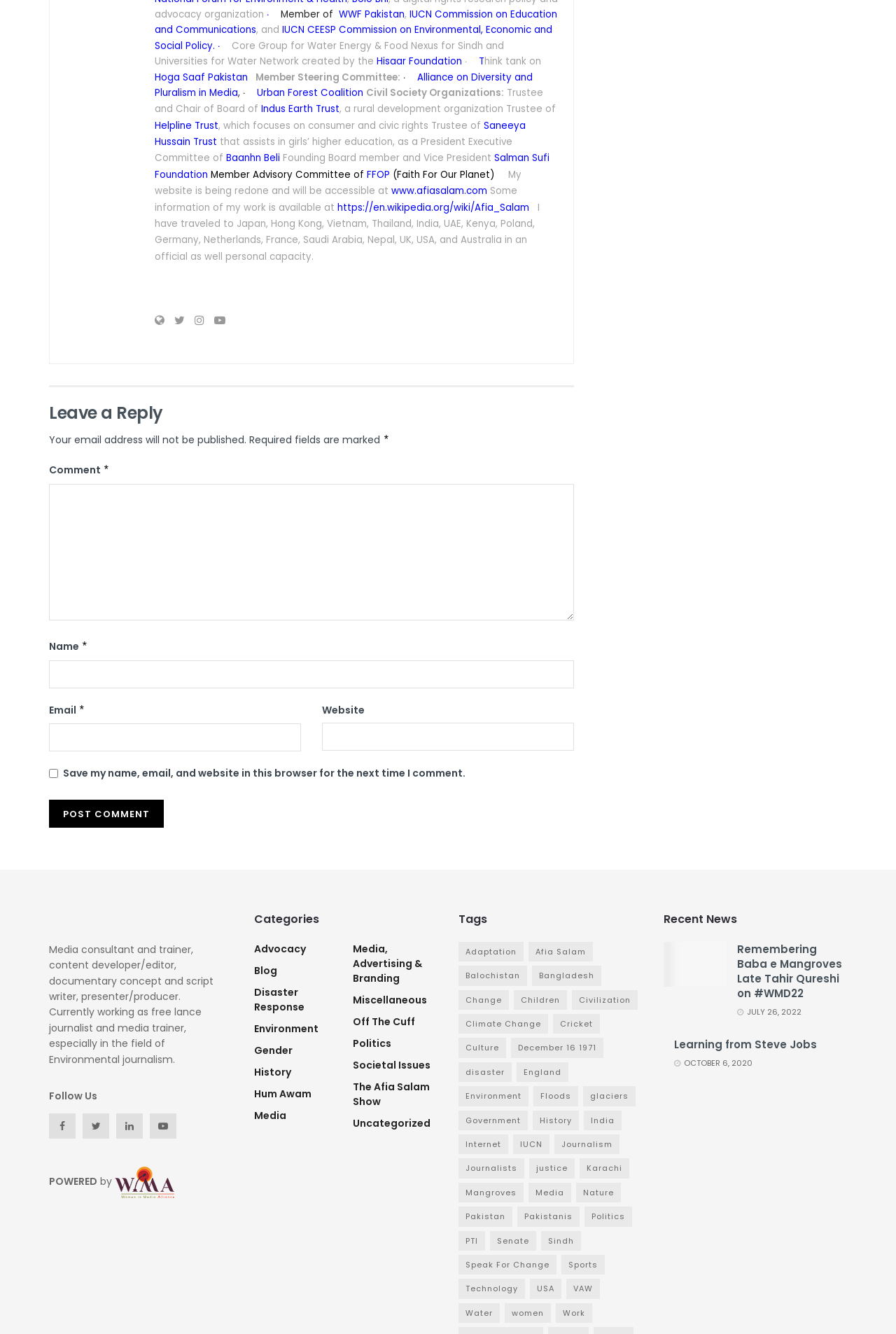Give a concise answer using only one word or phrase for this question:
What is the name of the organization where Afia Salam is a Trustee and Chair of the Board?

Indus Earth Trust